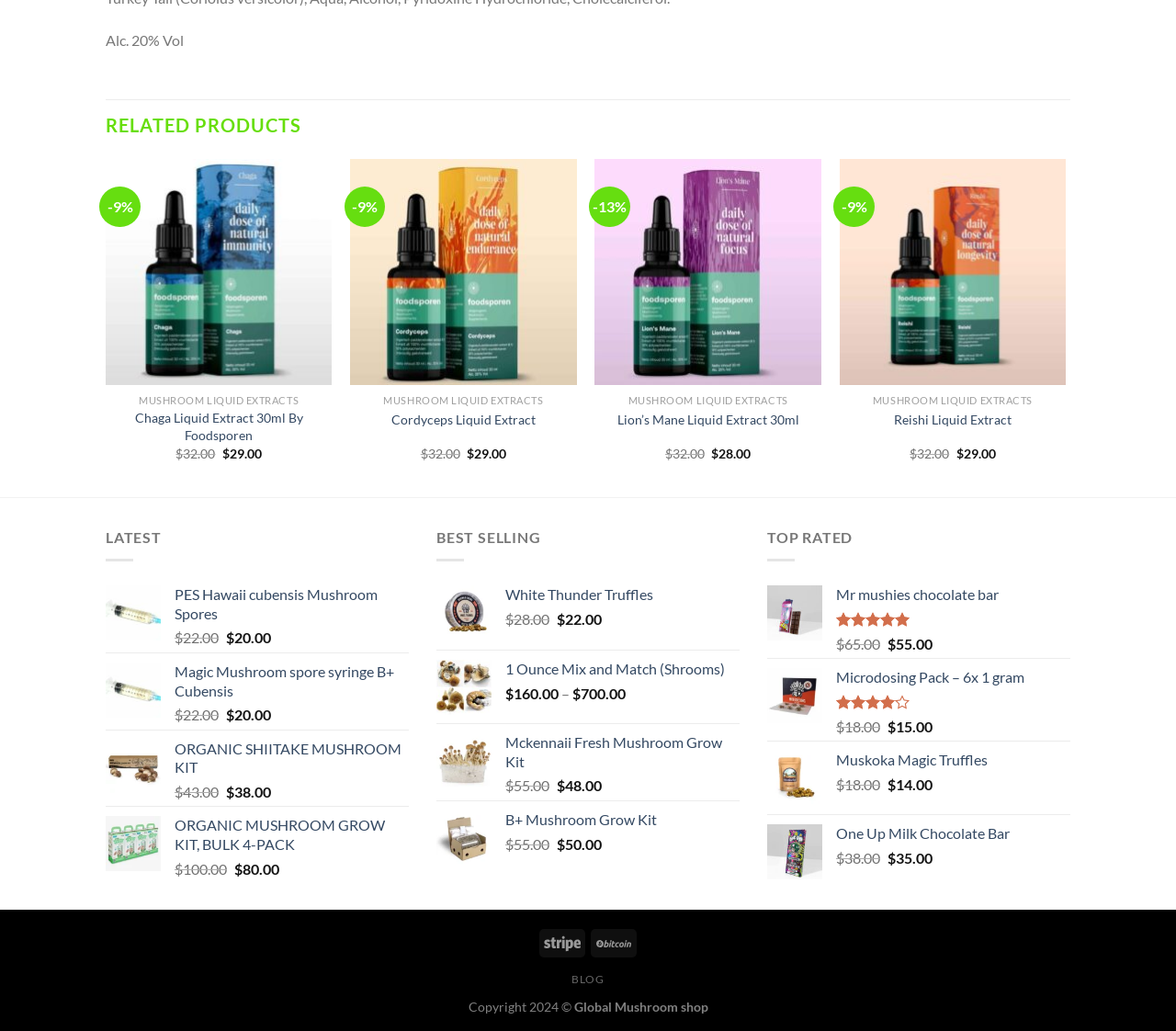Please mark the bounding box coordinates of the area that should be clicked to carry out the instruction: "Contact support".

None